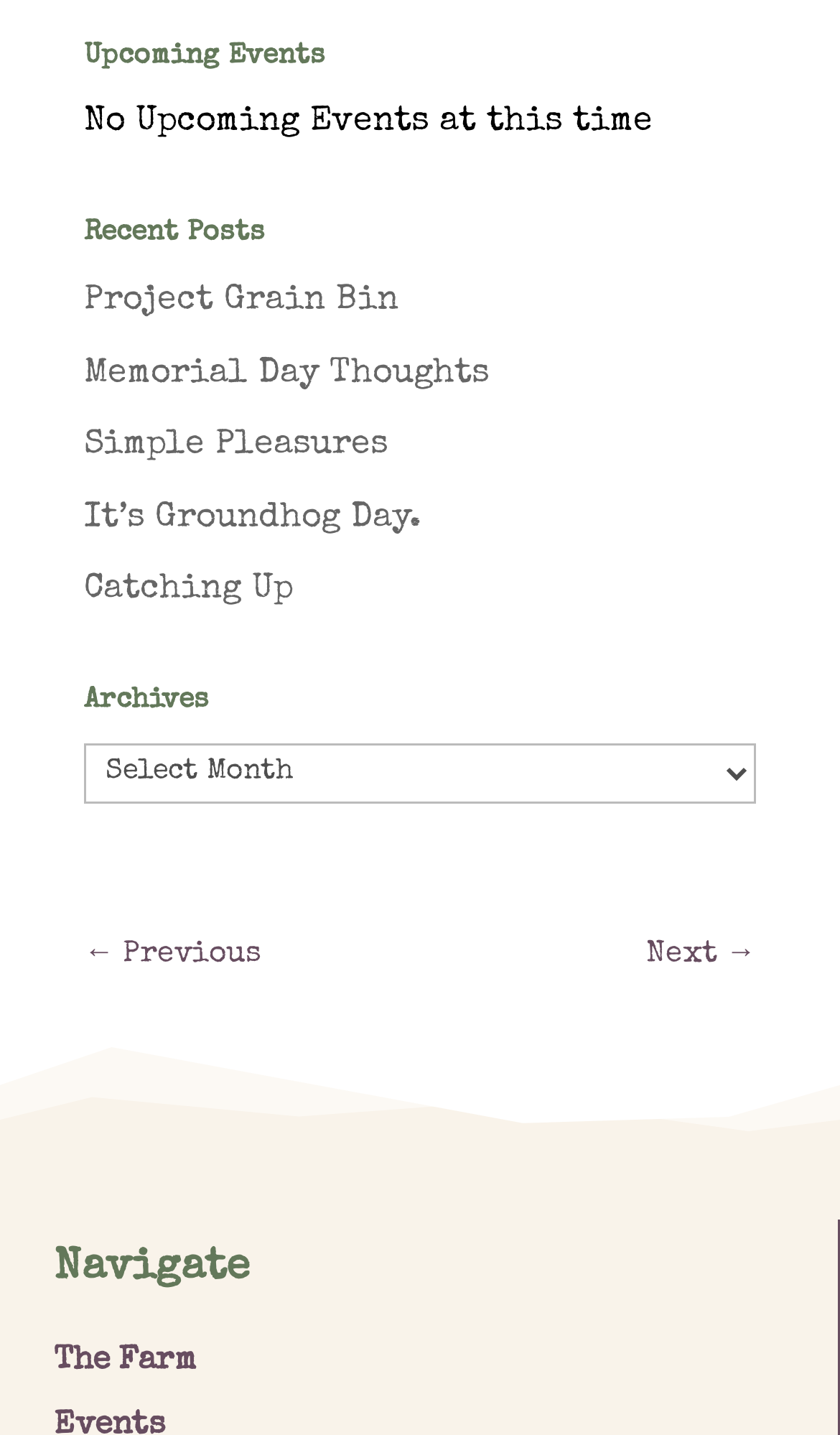Locate the bounding box of the UI element defined by this description: "Uncategorized". The coordinates should be given as four float numbers between 0 and 1, formatted as [left, top, right, bottom].

None